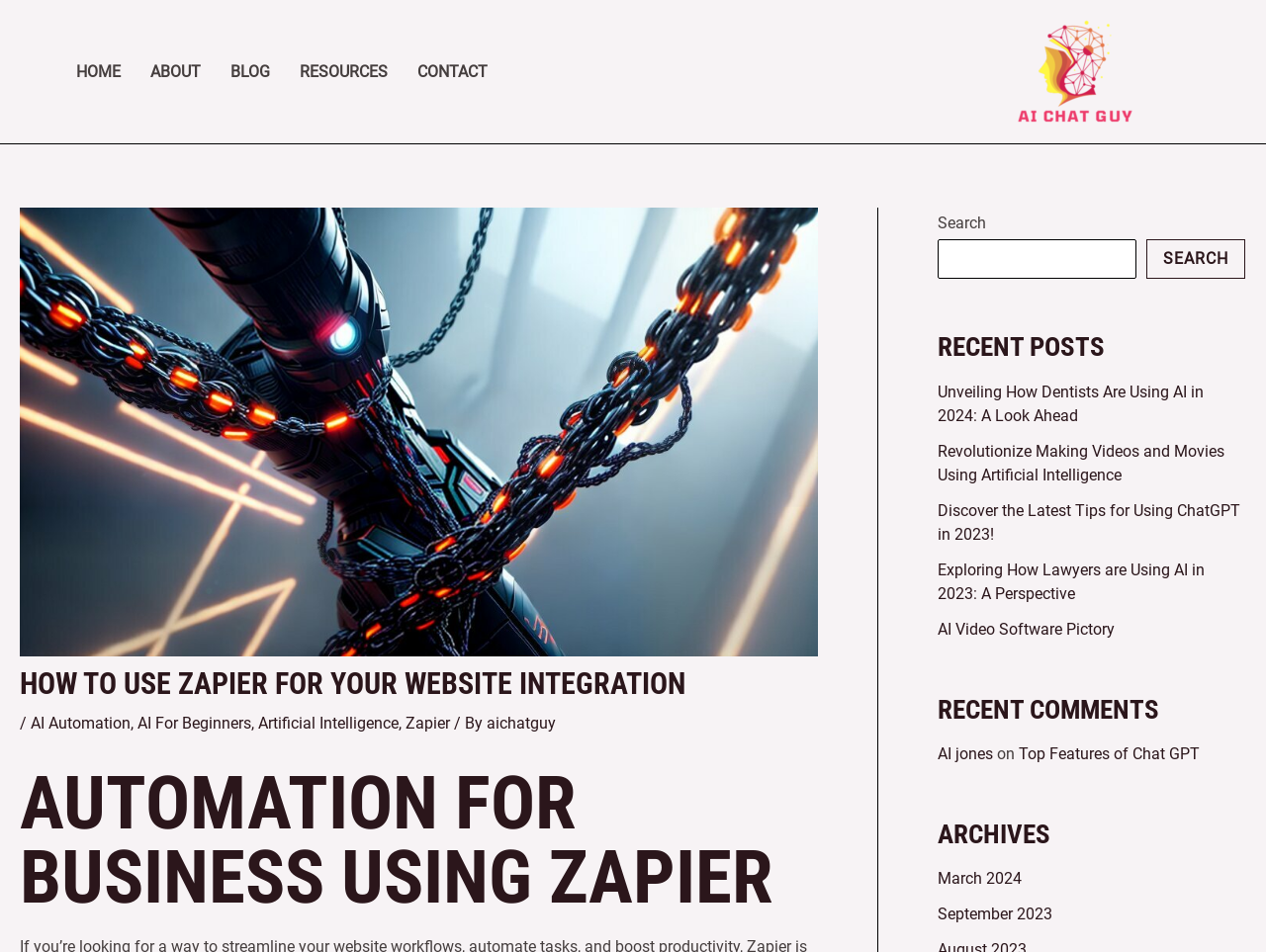Generate a comprehensive caption for the webpage you are viewing.

This webpage is about using Zapier for website integration to maximize efficiency and boost productivity. At the top, there is a navigation menu with five links: "HOME", "ABOUT", "BLOG", "RESOURCES", and "CONTACT". Below the navigation menu, there is a link to "AI Chat Guy – Artificial Intelligence News" with an accompanying image.

The main content area is divided into several sections. The first section has a header "HOW TO USE ZAPIER FOR YOUR WEBSITE INTEGRATION" followed by a brief description and several links to related topics such as "AI Automation", "AI For Beginners", "Artificial Intelligence", and "Zapier". 

Below this section, there is a heading "AUTOMATION FOR BUSINESS USING ZAPIER". 

On the right side of the page, there are three complementary sections. The first section has a search bar with a button. The second section displays recent posts with five links to articles, including "Unveiling How Dentists Are Using AI in 2024: A Look Ahead" and "Revolutionize Making Videos and Movies Using Artificial Intelligence". The third section displays recent comments, and below it, there is a footer section with links to "AI jones" and "Top Features of Chat GPT". 

Finally, there is an "ARCHIVES" section with links to "March 2024" and "September 2023".